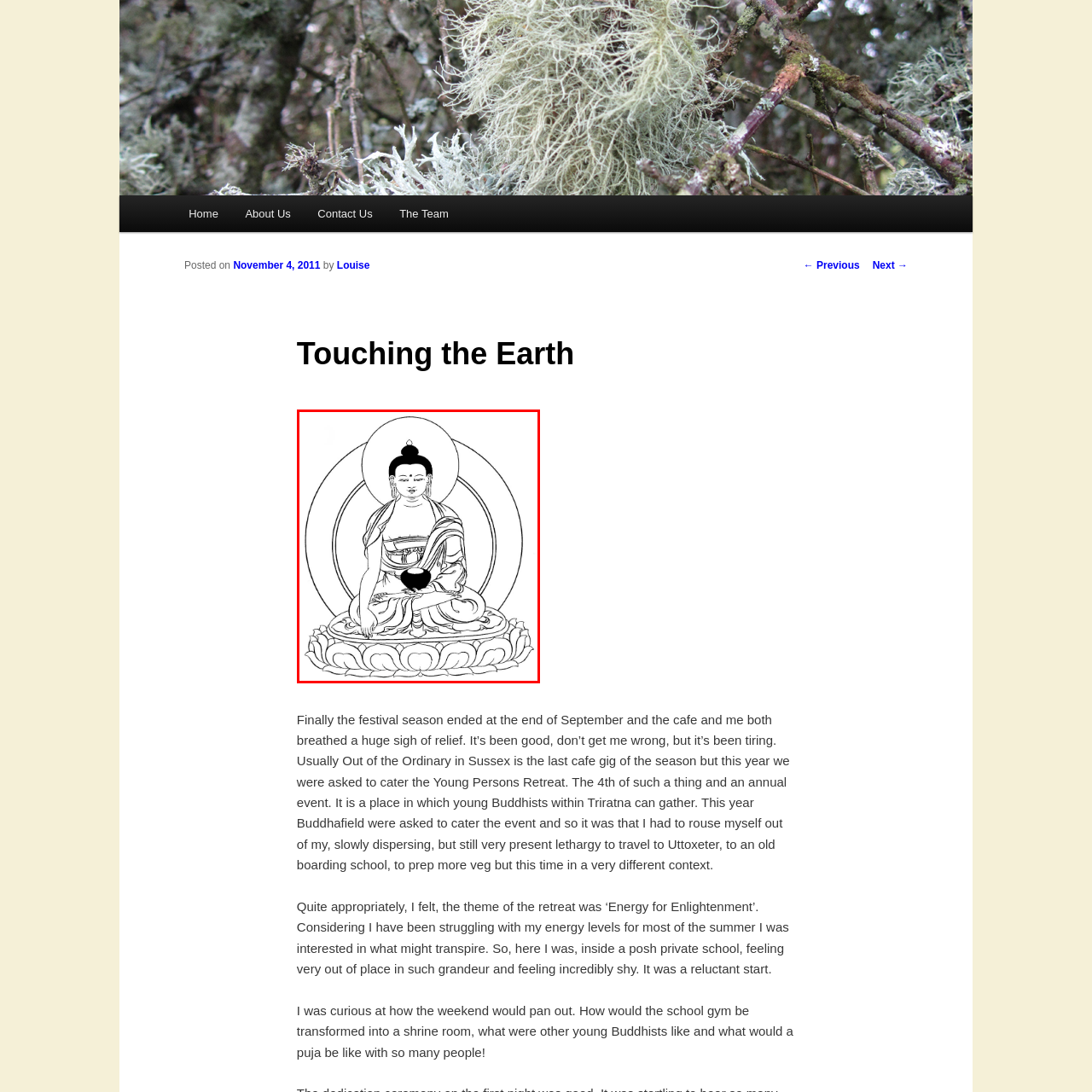What is the significance of the halo around the Buddha's head?
Carefully examine the image highlighted by the red bounding box and provide a detailed answer to the question.

The halo surrounding the Buddha's head indicates his spiritual illumination and significance, highlighting his enlightened state and importance in Buddhist teachings.